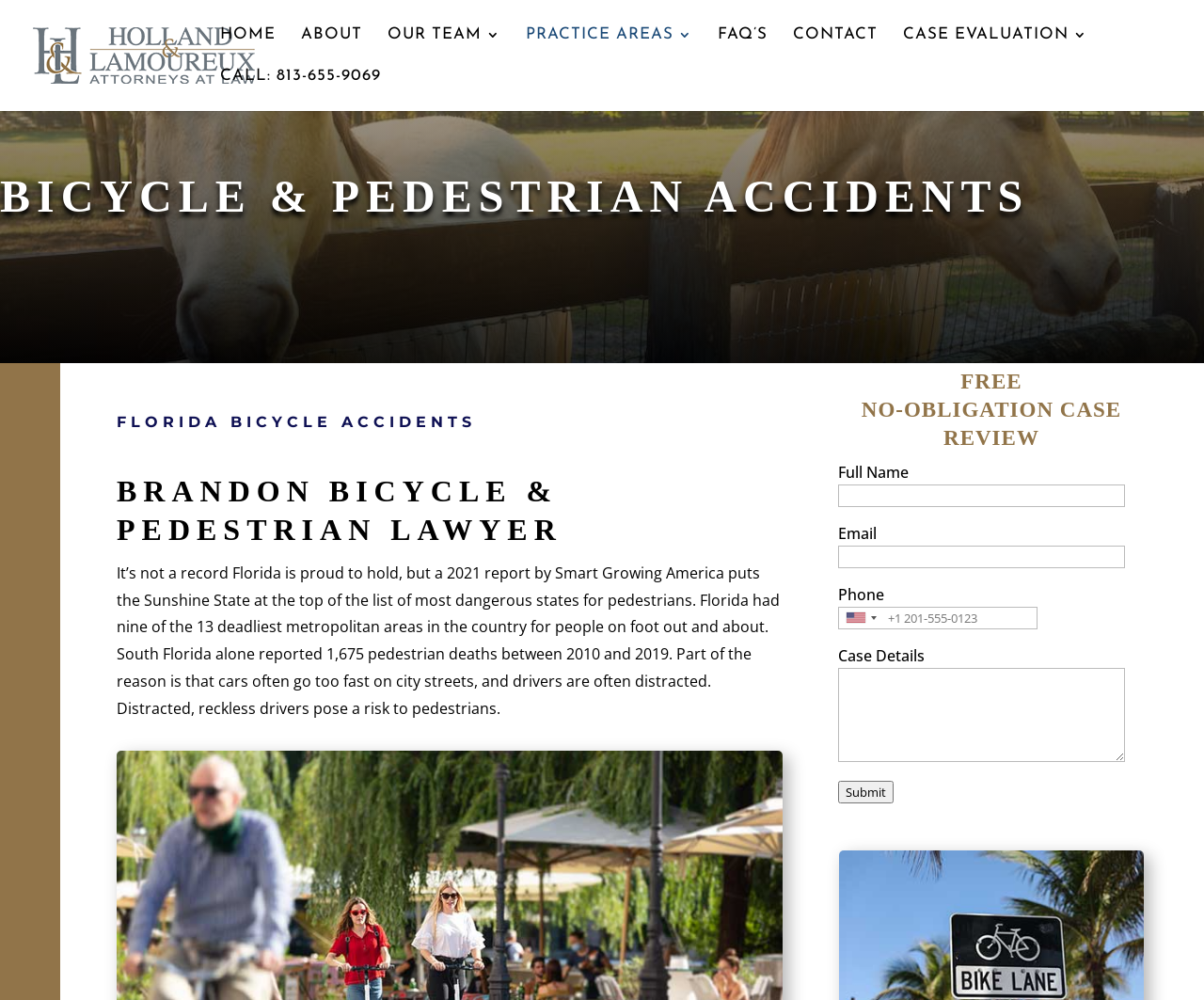Respond to the question below with a single word or phrase: What is the main topic of the webpage?

Bicycle and pedestrian accidents